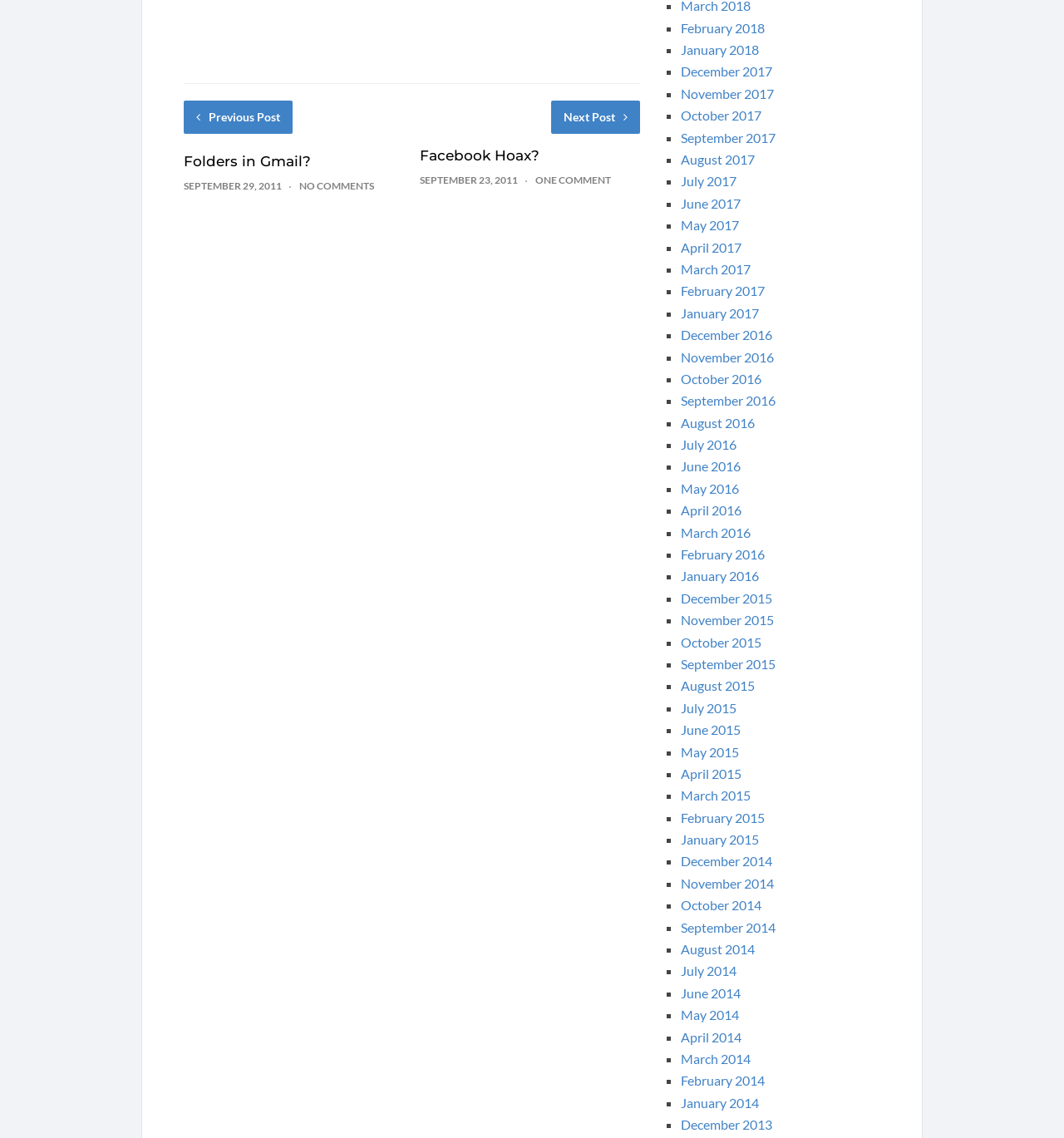Please specify the bounding box coordinates of the clickable region to carry out the following instruction: "View the 'Folders in Gmail?' post". The coordinates should be four float numbers between 0 and 1, in the format [left, top, right, bottom].

[0.173, 0.134, 0.38, 0.151]